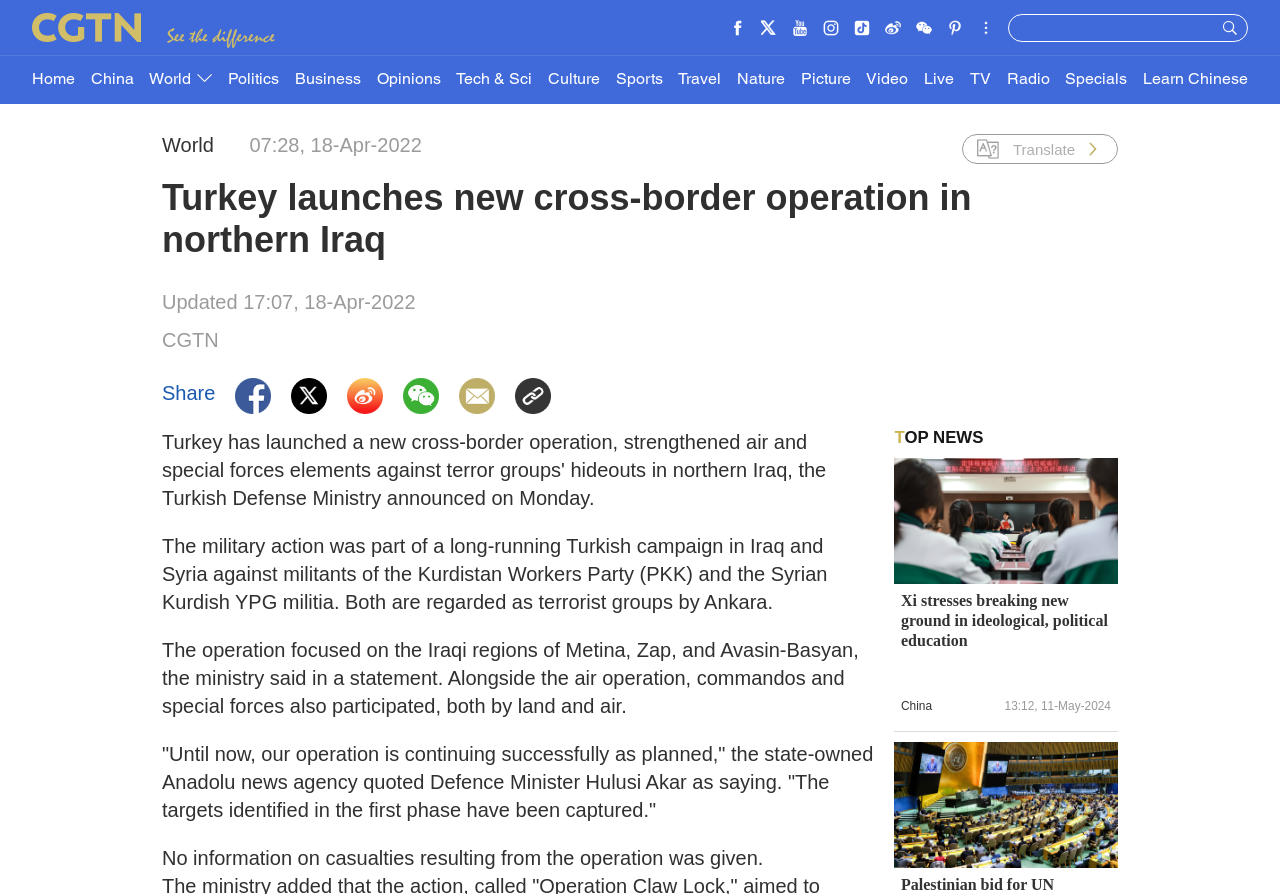Determine the bounding box coordinates for the HTML element mentioned in the following description: "China". The coordinates should be a list of four floats ranging from 0 to 1, represented as [left, top, right, bottom].

[0.071, 0.063, 0.104, 0.116]